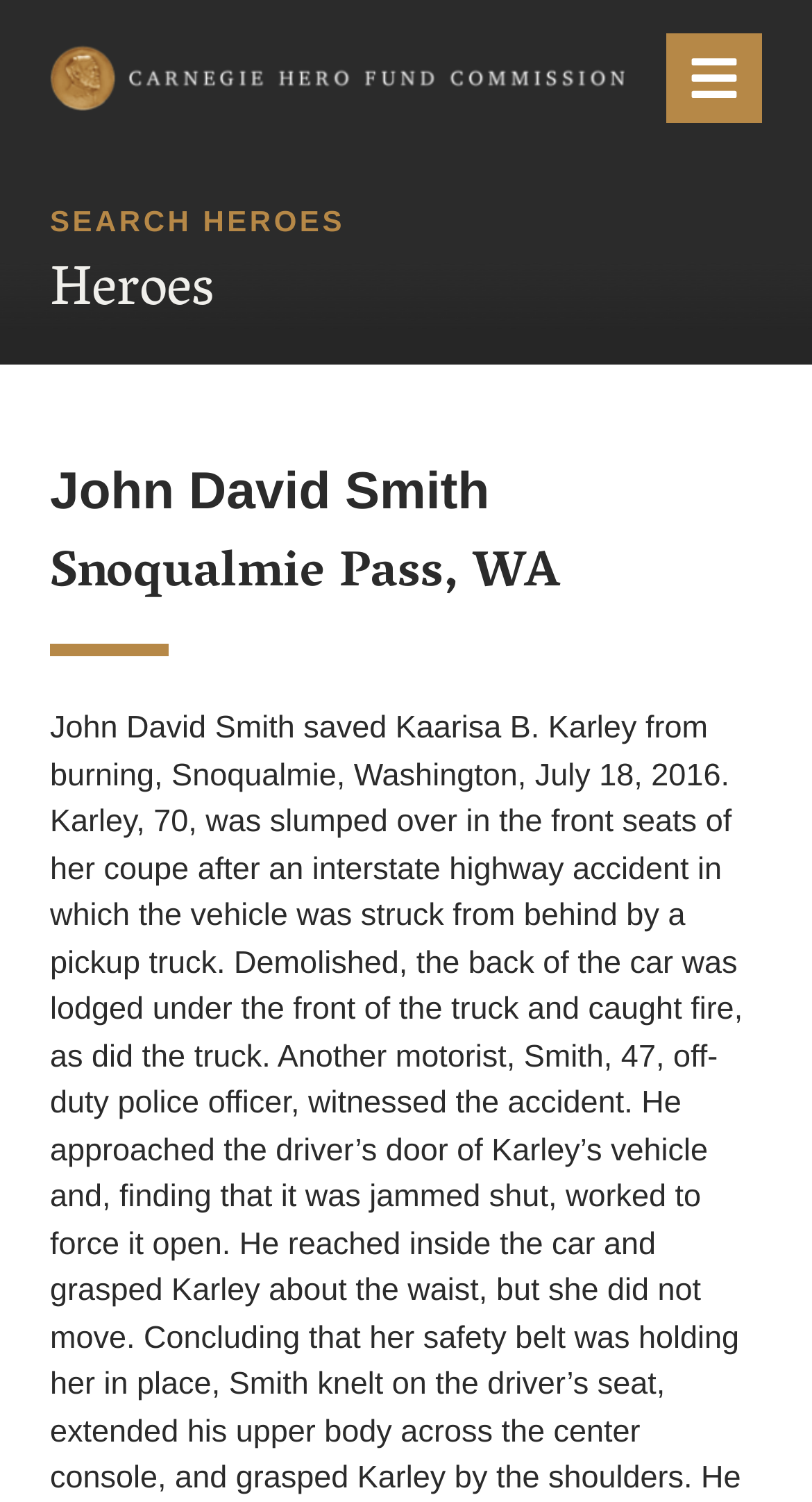What is the text on the button in the top-right corner of the webpage?
Give a detailed response to the question by analyzing the screenshot.

I found the answer by looking at the top-right corner of the webpage, where there is a button element with the text 'Menu', which indicates that it is a menu button.